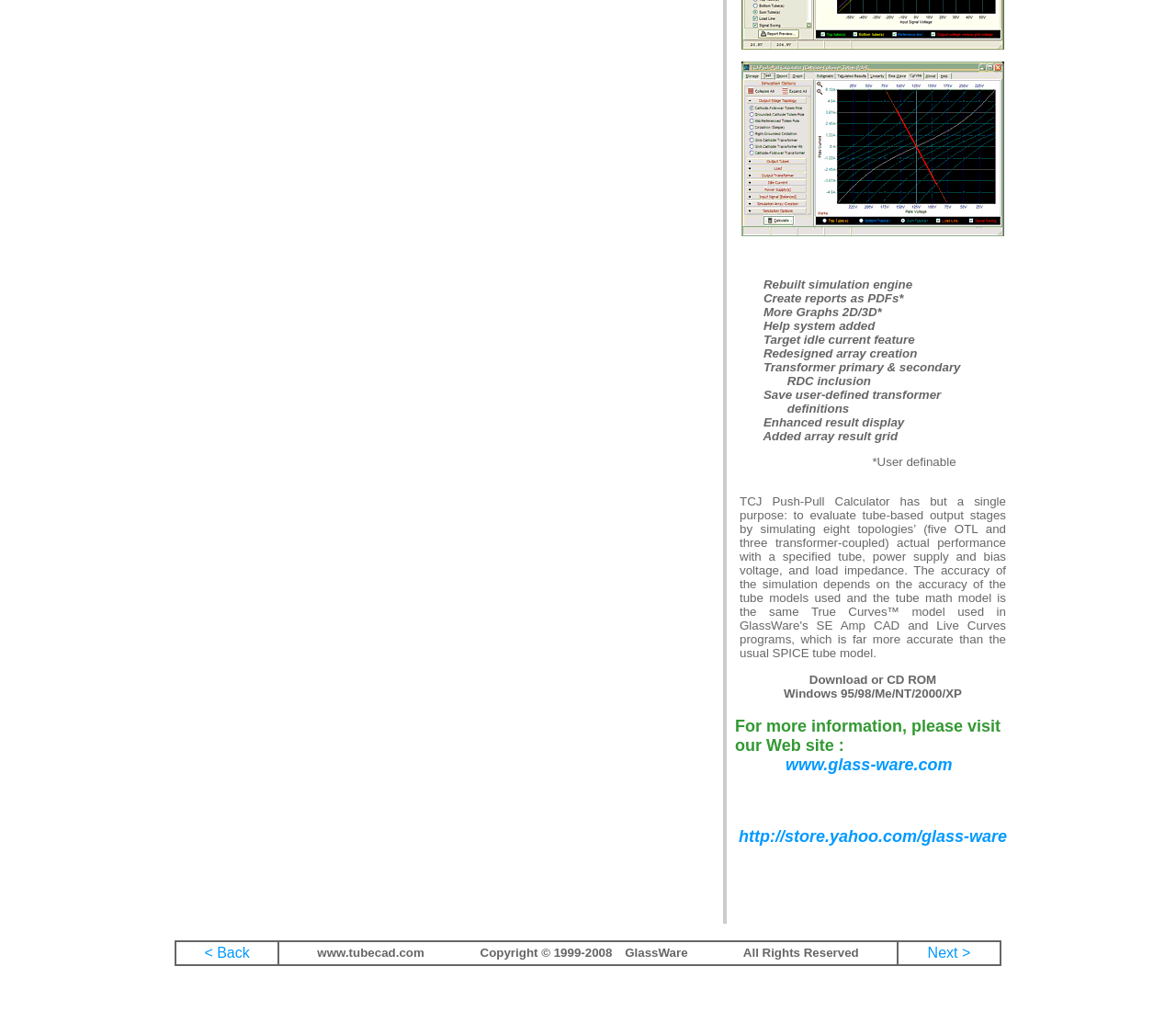What is the operating system requirement for the software?
Respond to the question with a well-detailed and thorough answer.

The operating system requirement for the software is Windows 95/98/Me/NT/2000/XP, as mentioned in the StaticText element with ID 604.